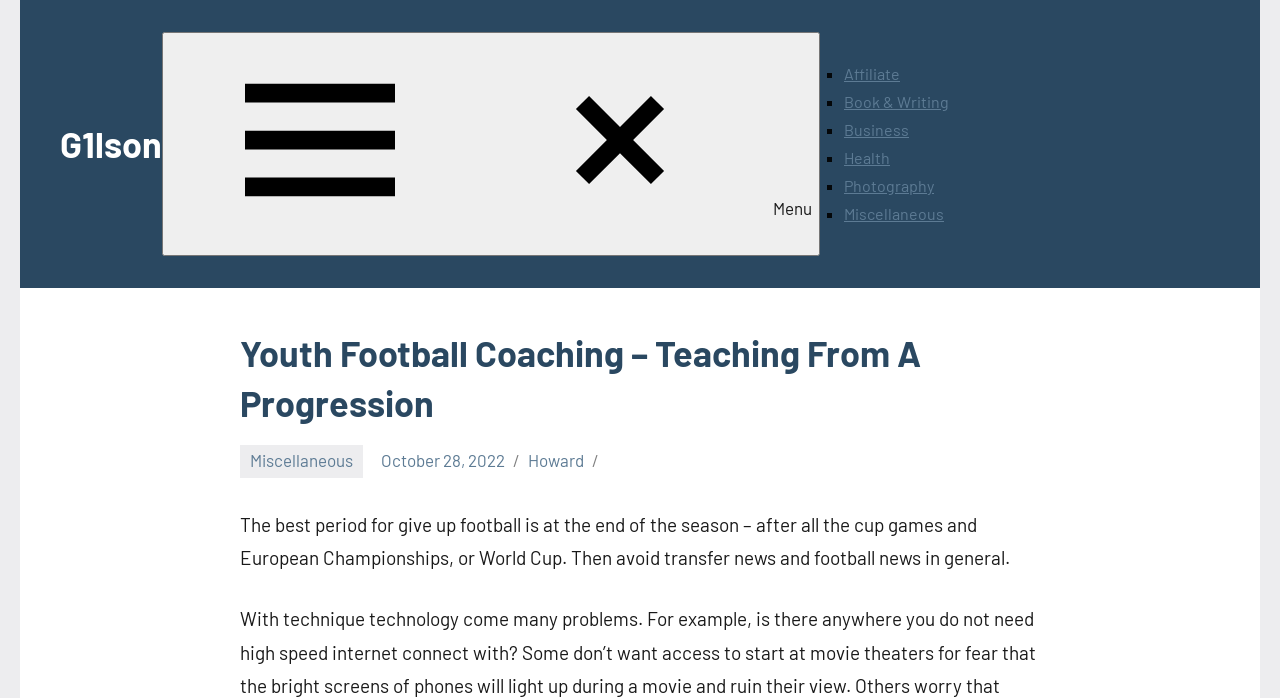Find the bounding box coordinates of the clickable area required to complete the following action: "Click the 'Miscellaneous' link".

[0.188, 0.637, 0.284, 0.685]